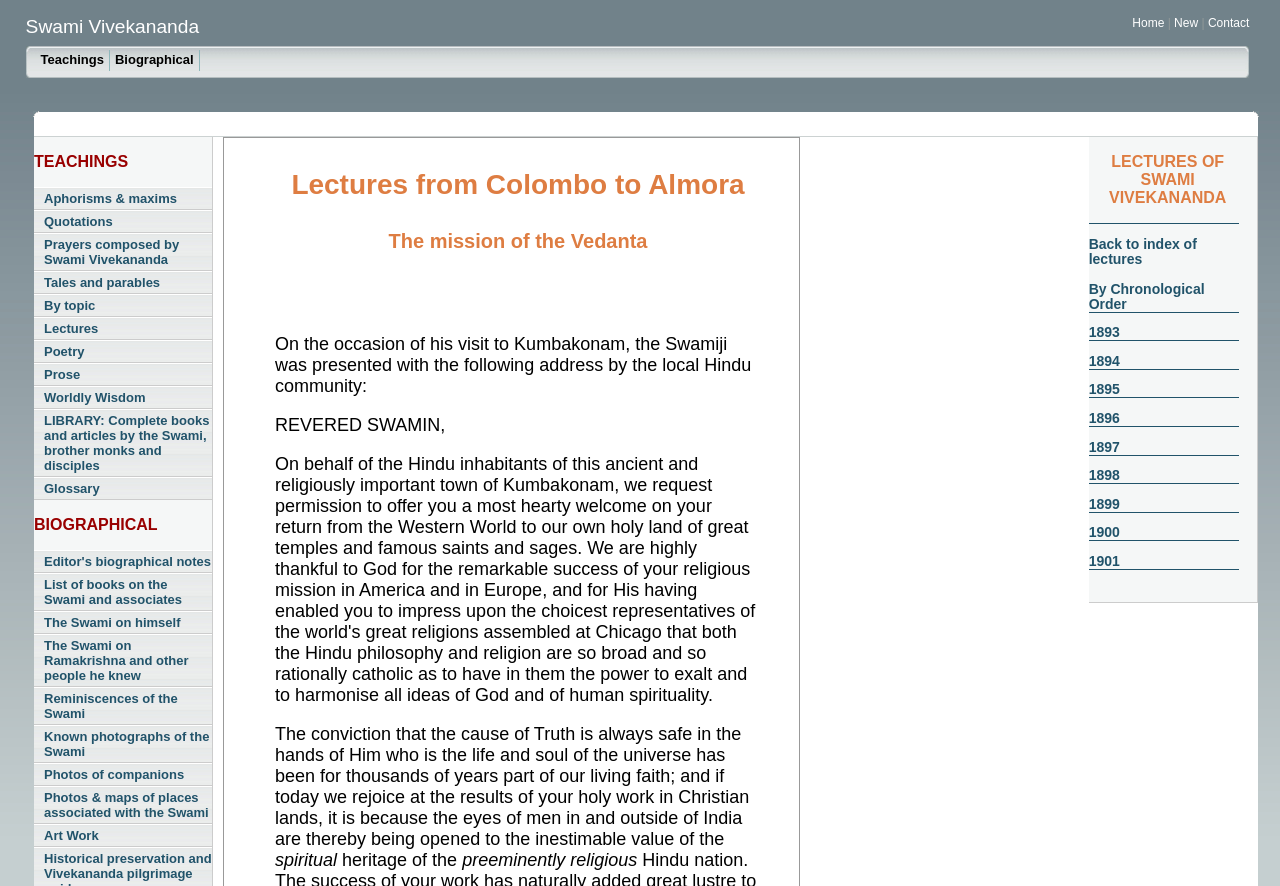What is the title of the webpage?
Based on the visual, give a brief answer using one word or a short phrase.

Lectures of Swami Vivekananda - Frank Parlato Jr.